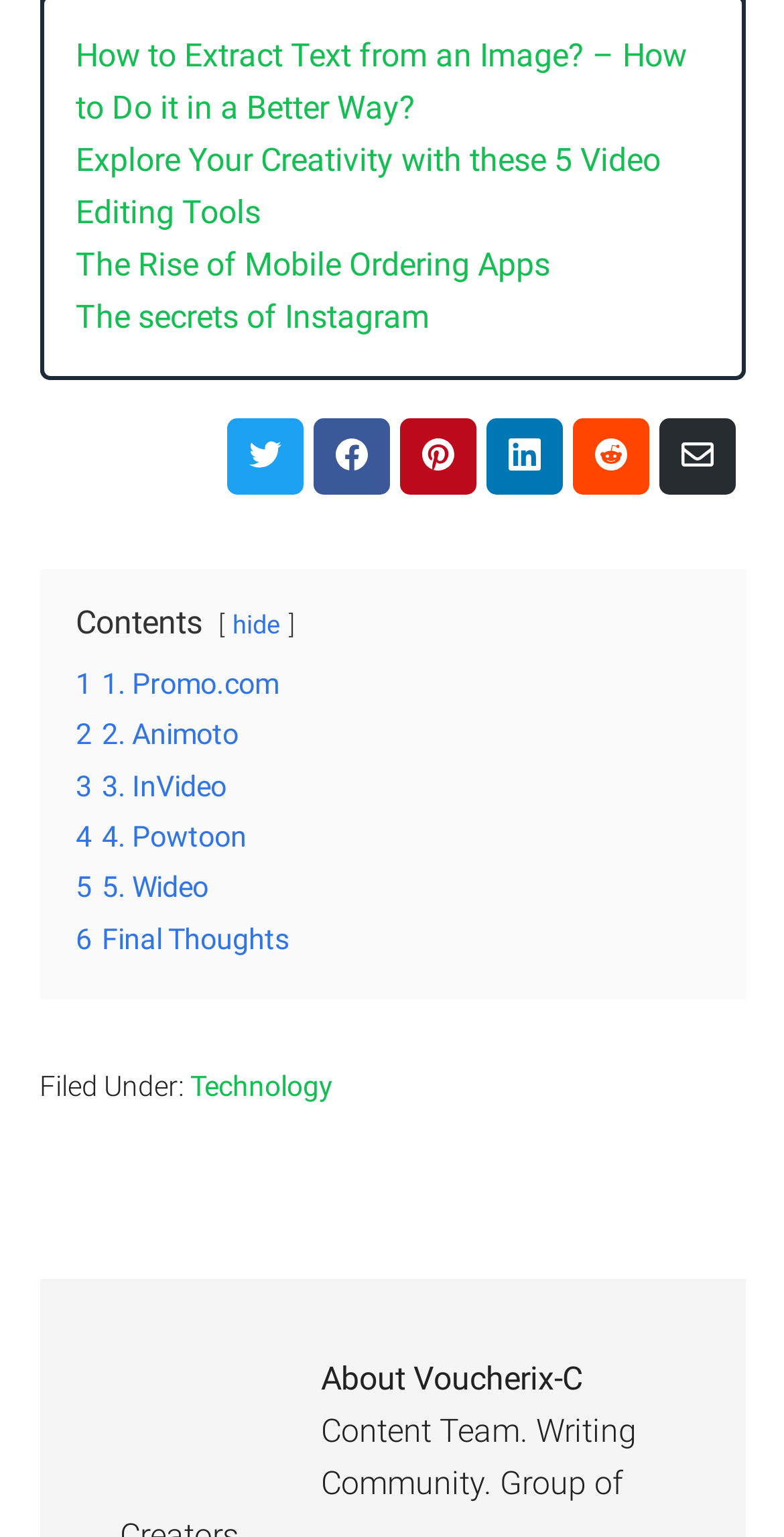What is the category of the article?
From the image, provide a succinct answer in one word or a short phrase.

Technology